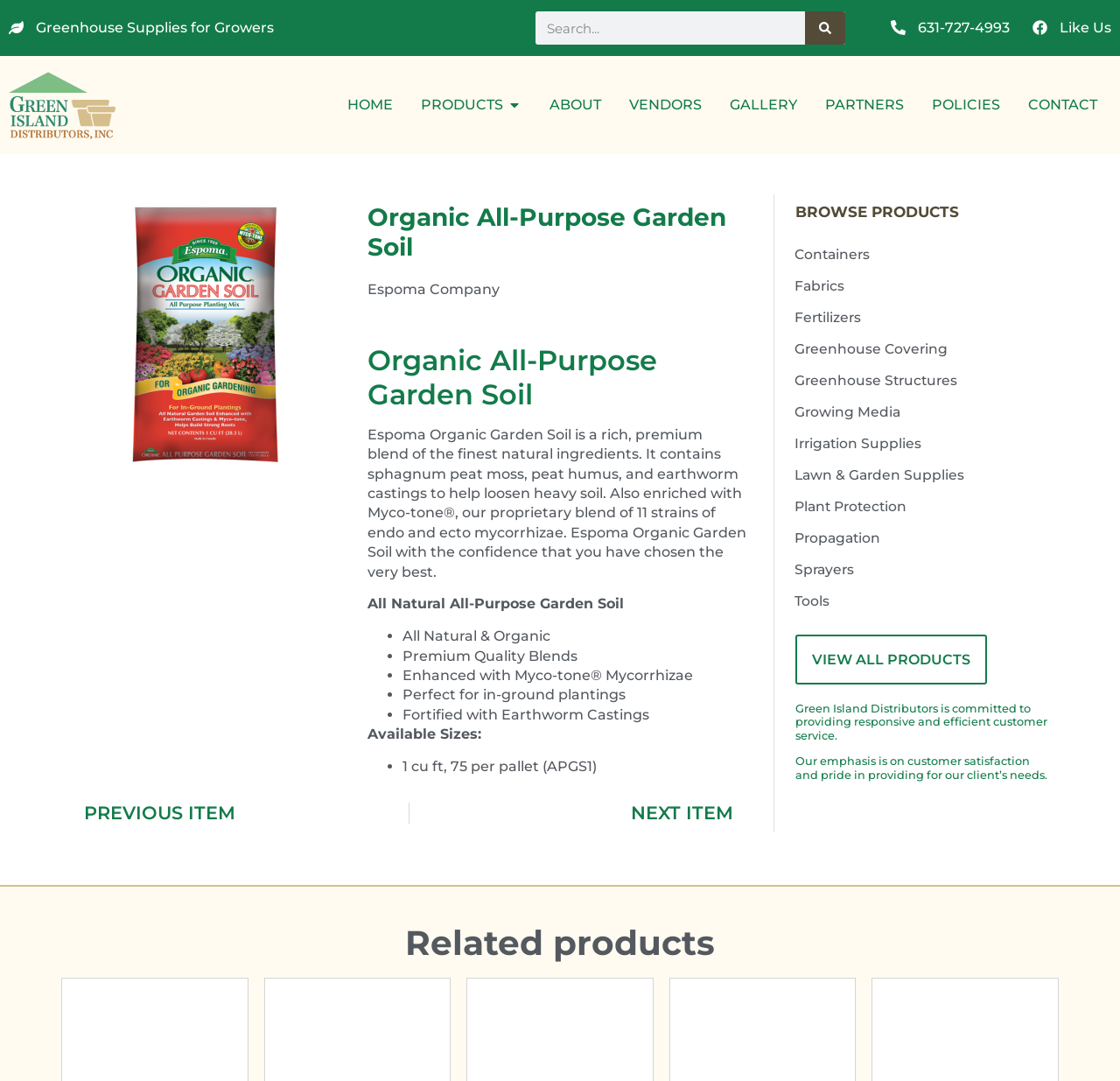Find the bounding box coordinates of the element to click in order to complete this instruction: "Call the phone number". The bounding box coordinates must be four float numbers between 0 and 1, denoted as [left, top, right, bottom].

[0.795, 0.016, 0.901, 0.036]